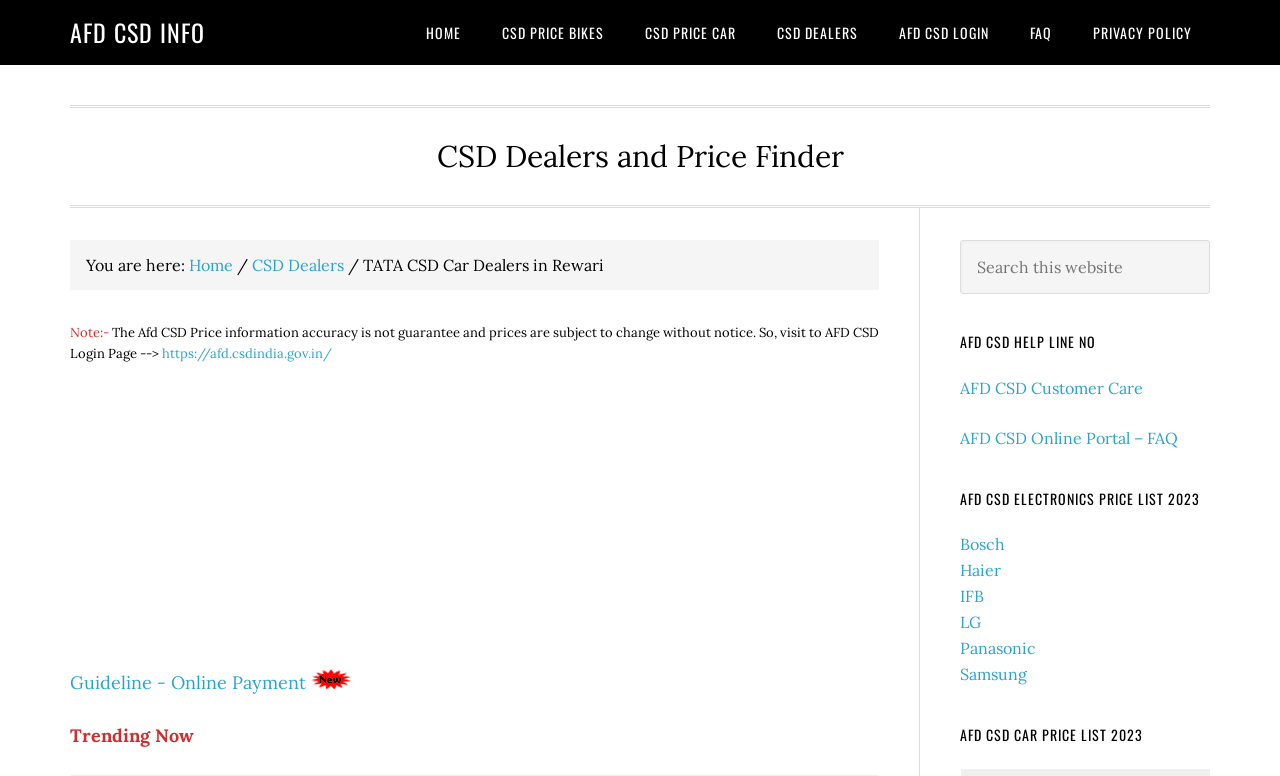Based on the element description "aria-label="Advertisement" name="aswift_1" title="Advertisement"", predict the bounding box coordinates of the UI element.

[0.055, 0.5, 0.687, 0.861]